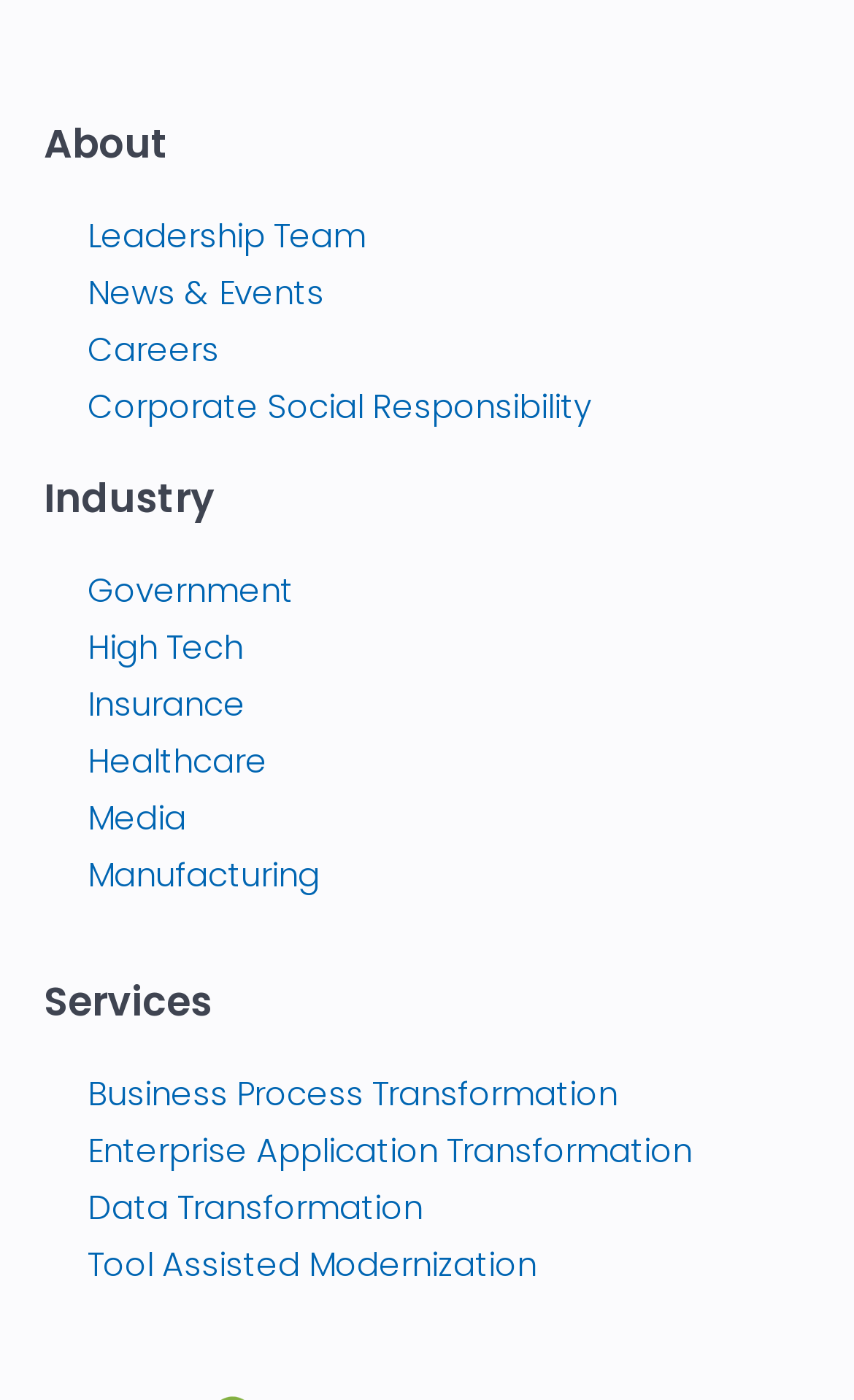Please reply with a single word or brief phrase to the question: 
What is the second link under the 'About' heading?

Leadership Team